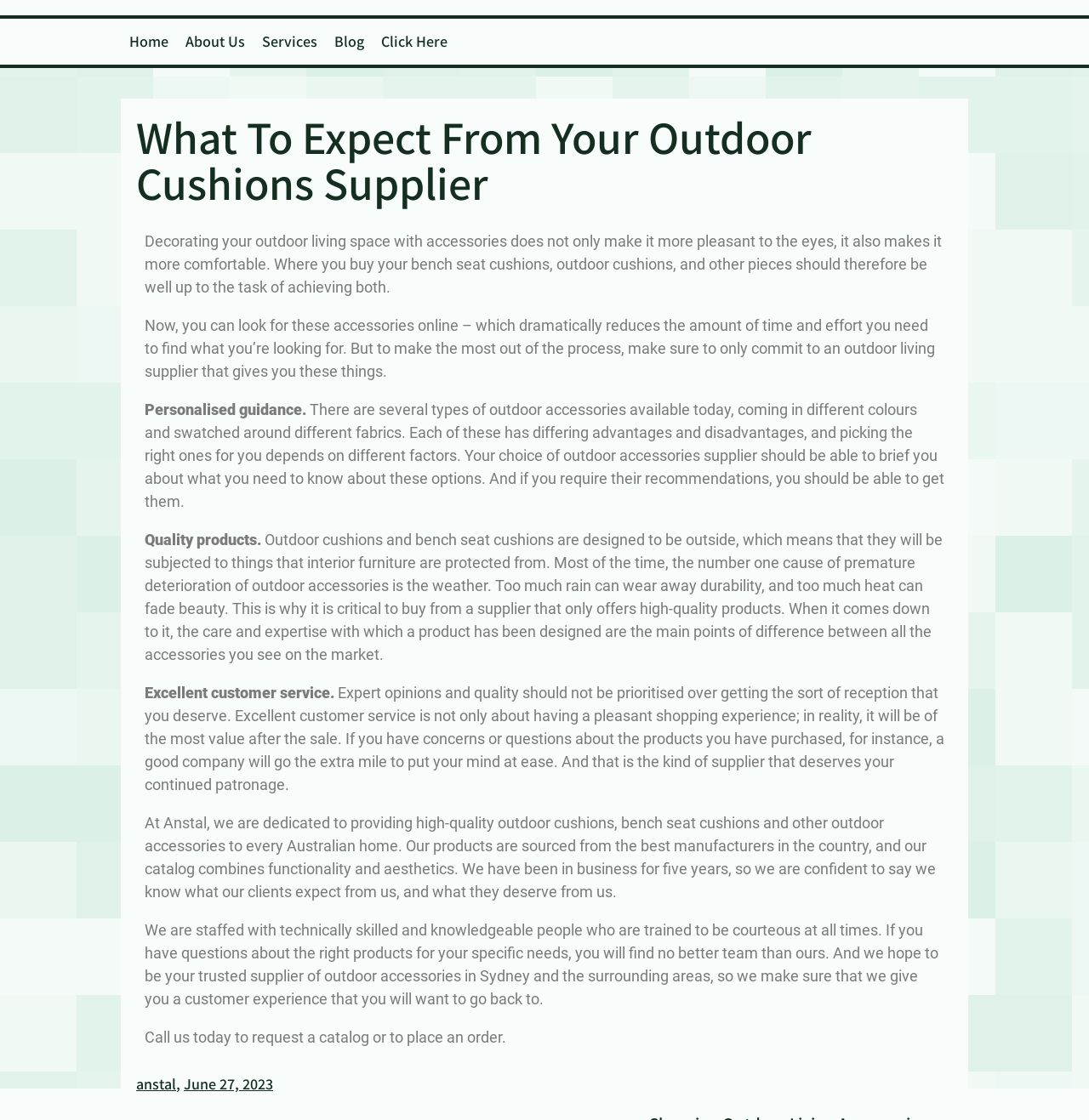Describe the webpage in detail, including text, images, and layout.

The webpage is about Anstal Outdoor Living, a supplier of outdoor cushions and accessories. At the top of the page, there is a tiled background graphic and a navigation menu with links to "Home", "About Us", "Services", "Blog", and "Click Here". Below the navigation menu, there is a heading that reads "What To Expect From Your Outdoor Cushions Supplier".

The main content of the page is an article that discusses the importance of choosing the right outdoor living supplier. The article is divided into sections, each with a heading and a paragraph of text. The sections discuss the benefits of personalized guidance, quality products, and excellent customer service when selecting an outdoor living supplier.

There are five paragraphs of text in total, each discussing a different aspect of what to expect from an outdoor cushions supplier. The text is arranged in a single column, with each paragraph separated by a small gap.

At the bottom of the page, there is a footer section with a link to "anstal" and a timestamp "June 27, 2023". The footer section is separated from the main content by a small gap.

Overall, the webpage has a clean and simple layout, with a focus on providing informative content to readers.